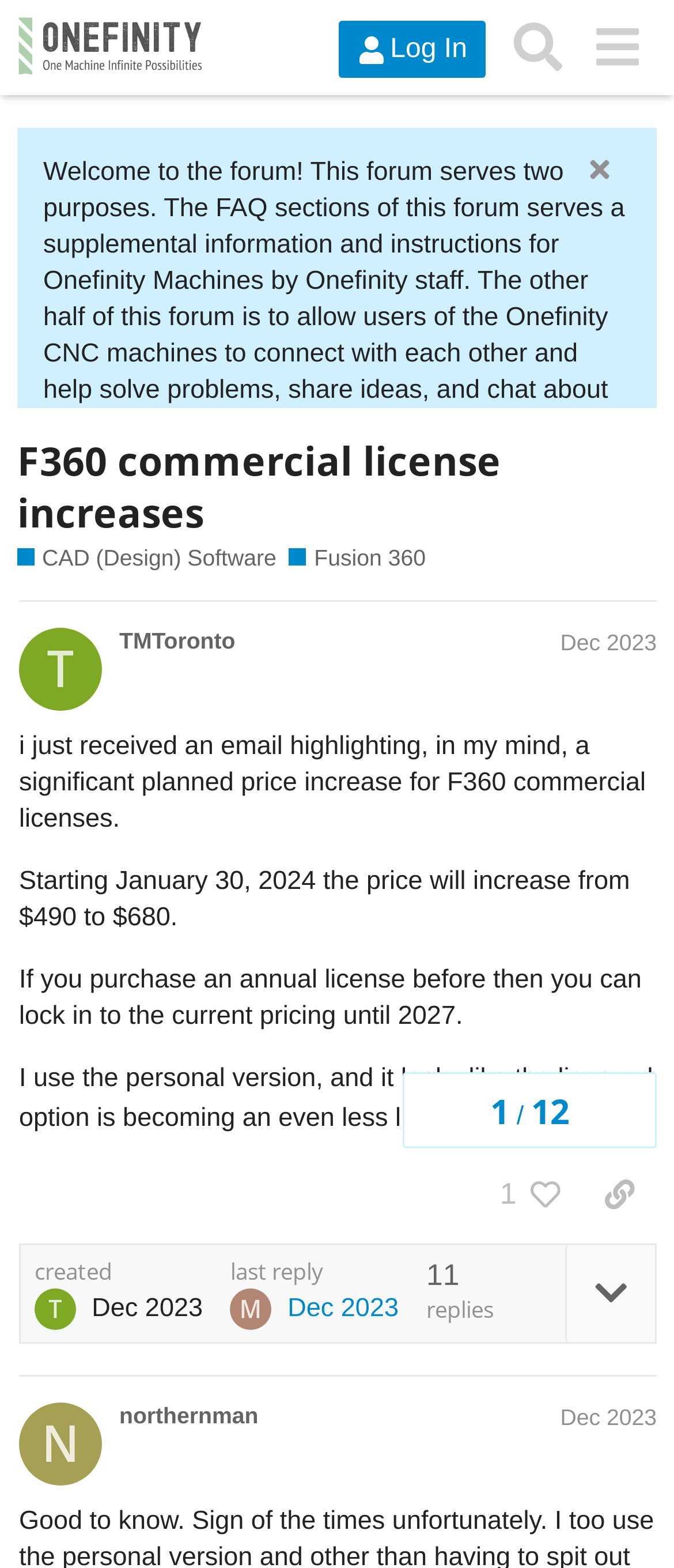What is the purpose of the FAQ section?
Answer with a single word or phrase by referring to the visual content.

Supplemental information and instructions